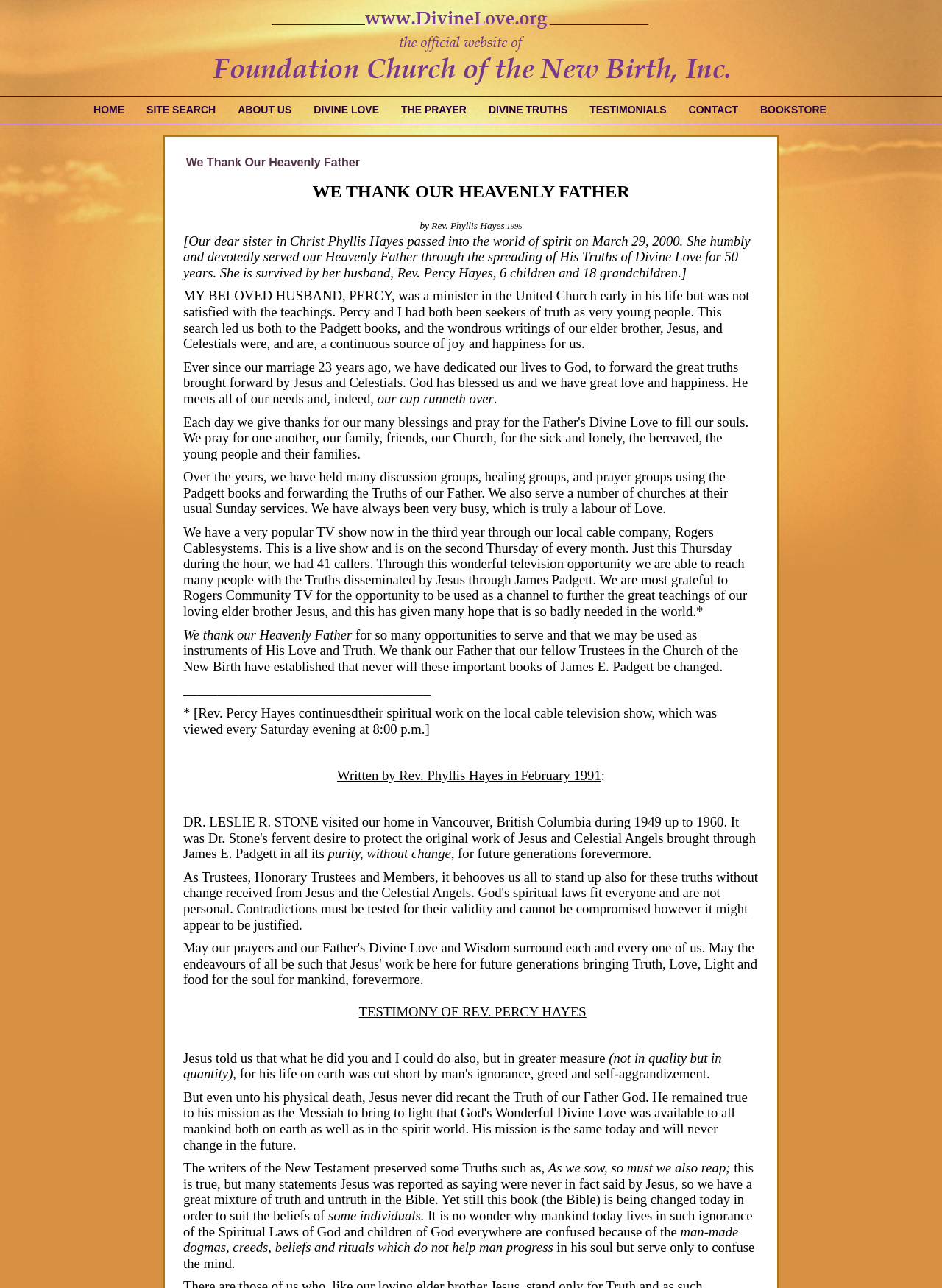What is the topic of the TV show mentioned on the webpage?
Answer the question in as much detail as possible.

The TV show mentioned on the webpage is about spreading the Truths of our Father, as stated in the text 'We are able to reach many people with the Truths disseminated by Jesus through James Padgett'.